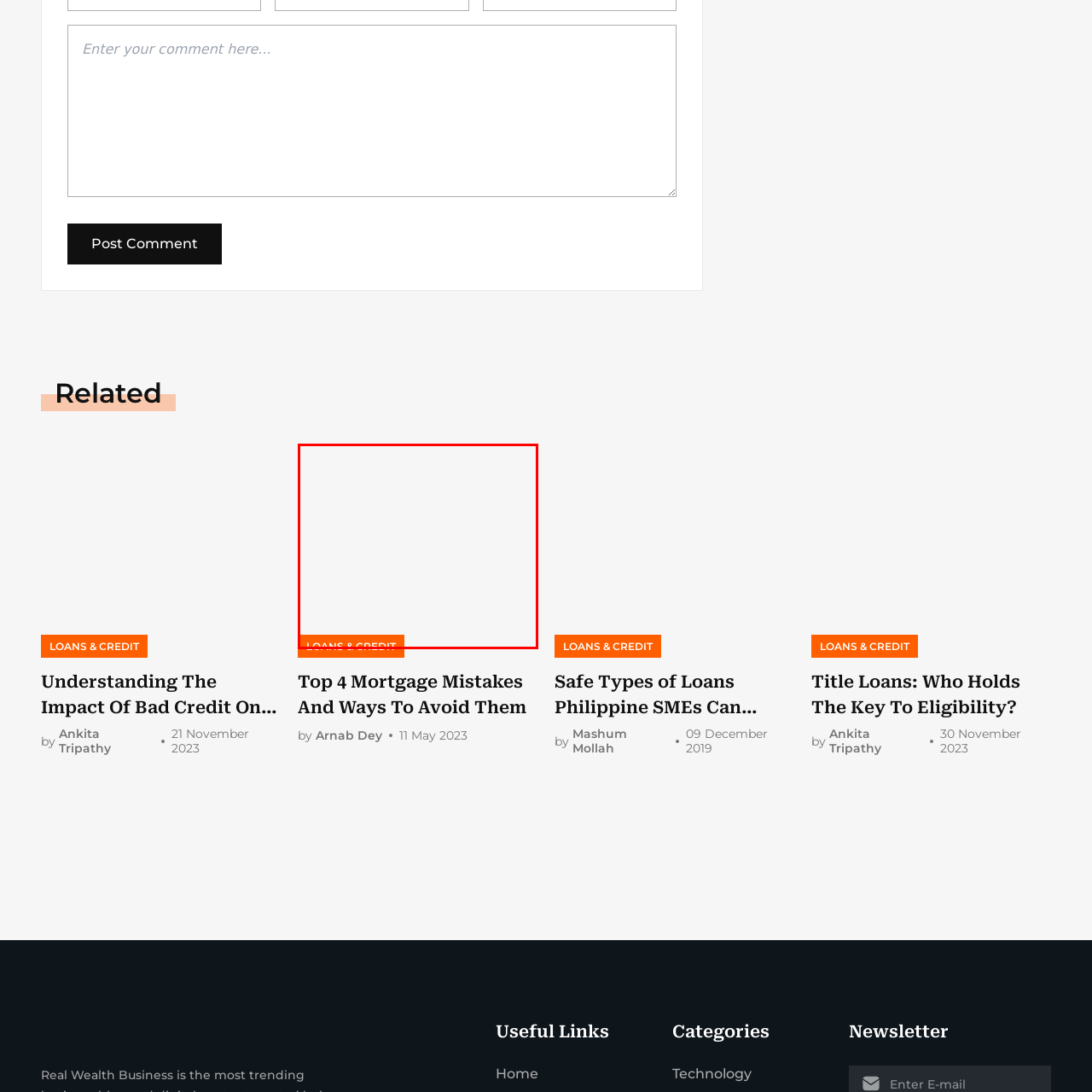Concentrate on the image highlighted by the red boundary and deliver a detailed answer to the following question, using the information from the image:
What is the purpose of the image?

The purpose of the image is to educate readers about common pitfalls in mortgage applications and how to avoid them, as stated in the caption. The image invites viewers to explore the content, enhancing their understanding of mortgage-related financial decisions.